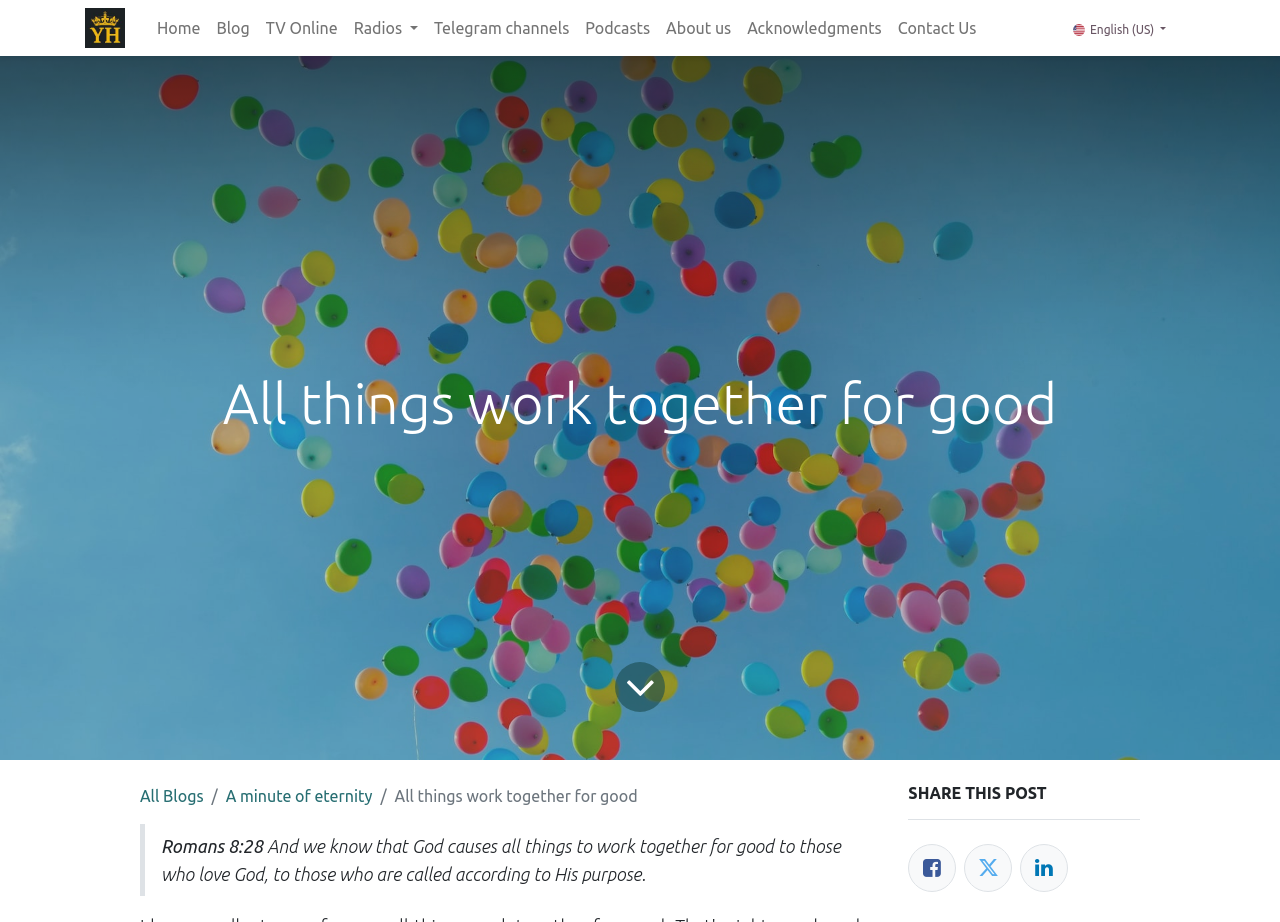Please find the bounding box coordinates of the element that needs to be clicked to perform the following instruction: "Select English language". The bounding box coordinates should be four float numbers between 0 and 1, represented as [left, top, right, bottom].

[0.834, 0.021, 0.915, 0.044]